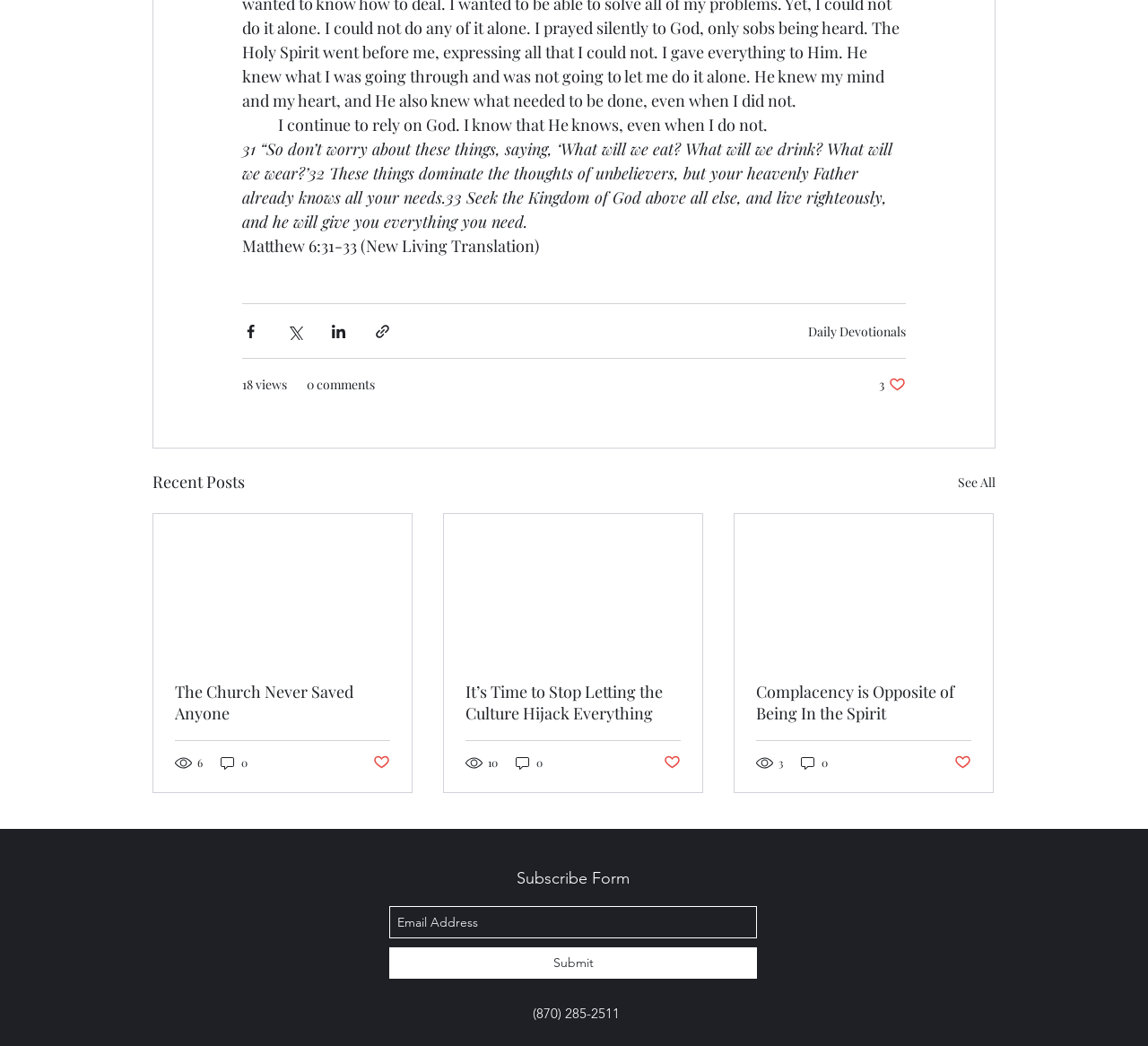What is the title of the second article?
From the image, respond with a single word or phrase.

It’s Time to Stop Letting the Culture Hijack Everything